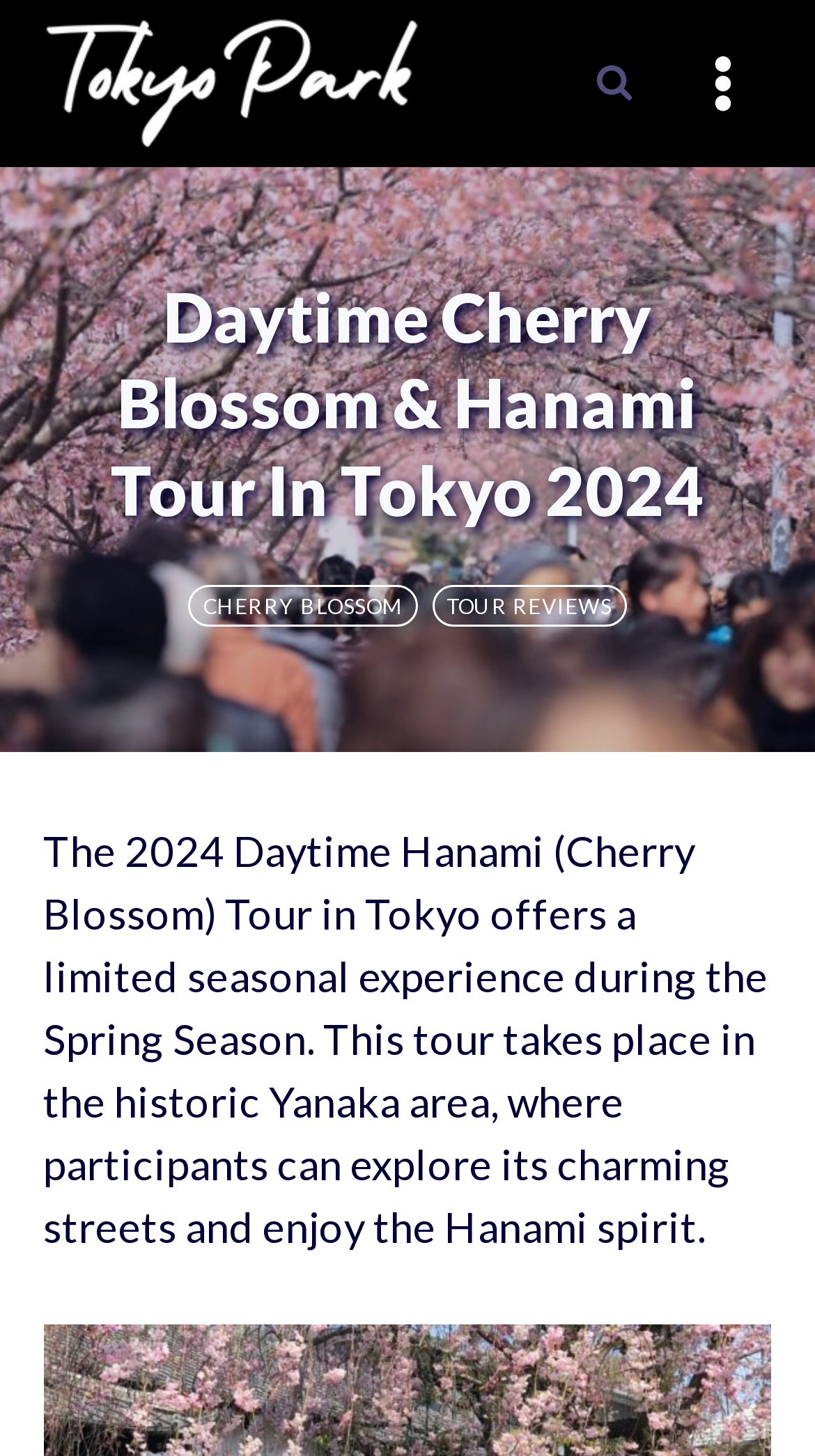Determine the bounding box coordinates for the HTML element mentioned in the following description: "Search". The coordinates should be a list of four floats ranging from 0 to 1, represented as [left, top, right, bottom].

[0.709, 0.032, 0.801, 0.083]